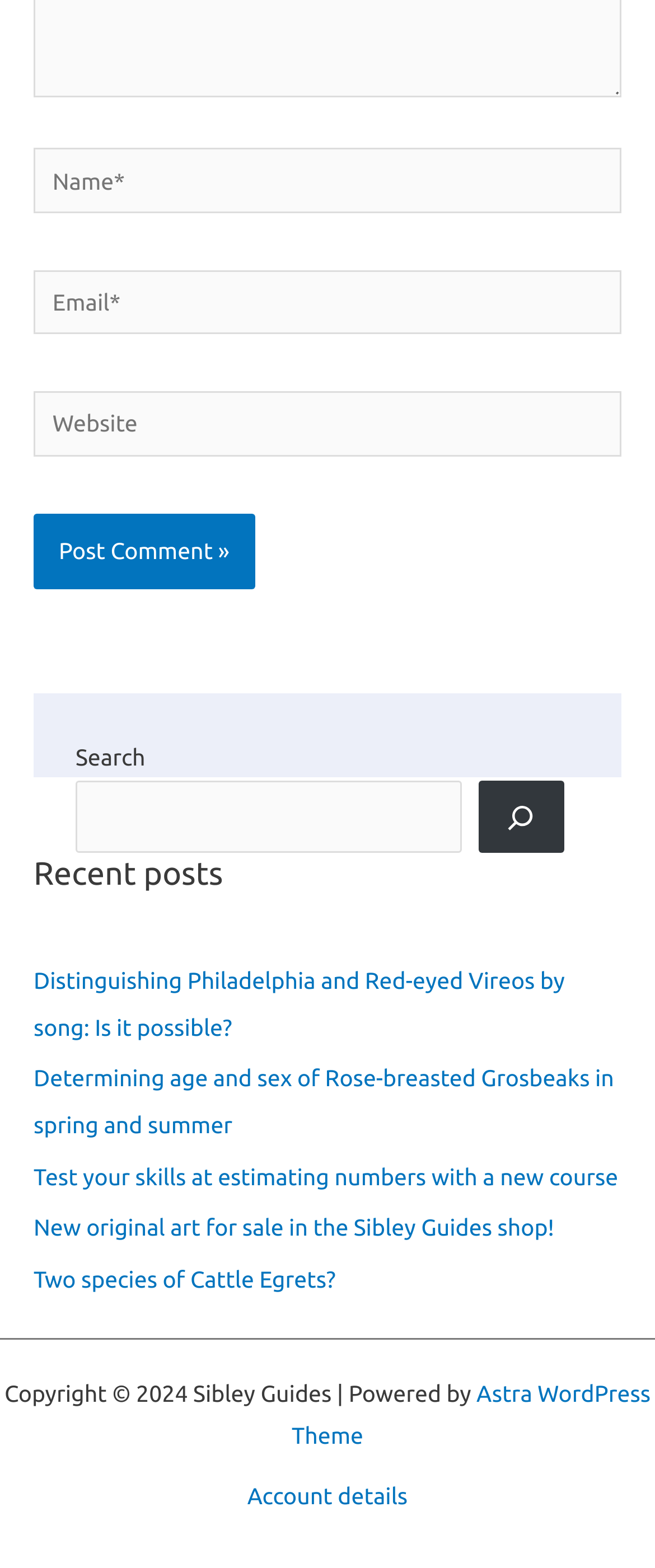Please pinpoint the bounding box coordinates for the region I should click to adhere to this instruction: "Go to account details".

[0.326, 0.941, 0.674, 0.968]